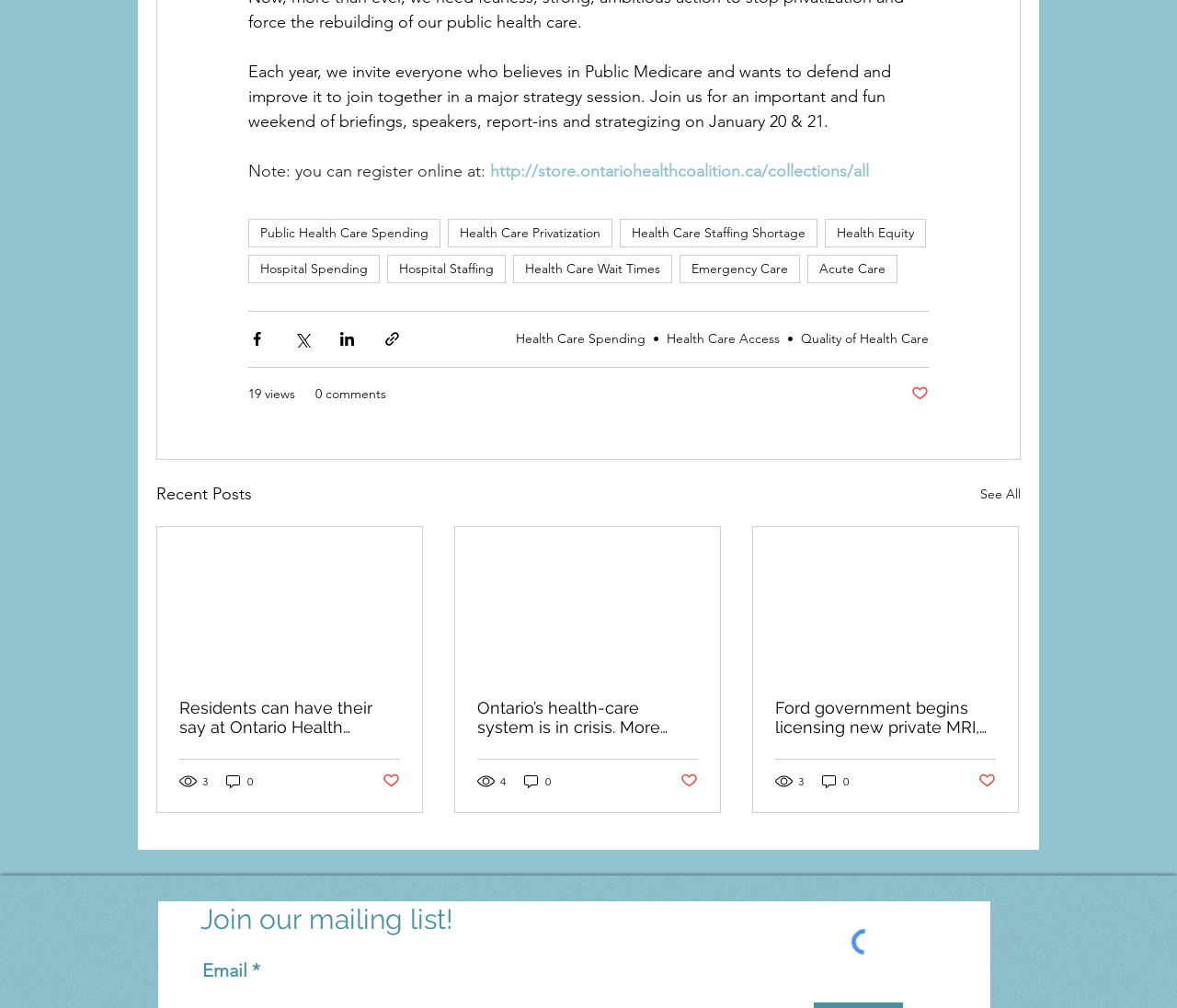Please answer the following question using a single word or phrase: 
What is the purpose of the 'Recent Posts' section?

Display recent articles